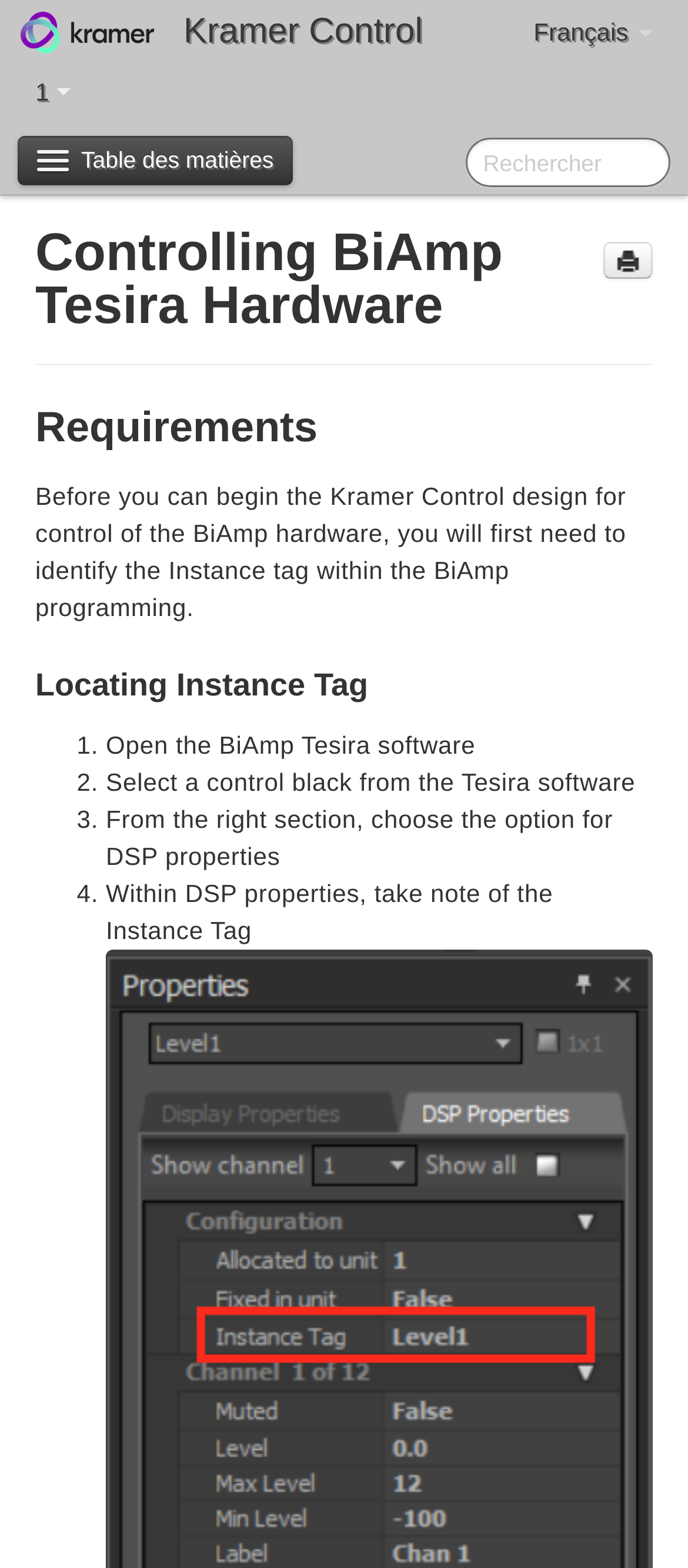Please extract the webpage's main title and generate its text content.

Controlling BiAmp Tesira Hardware